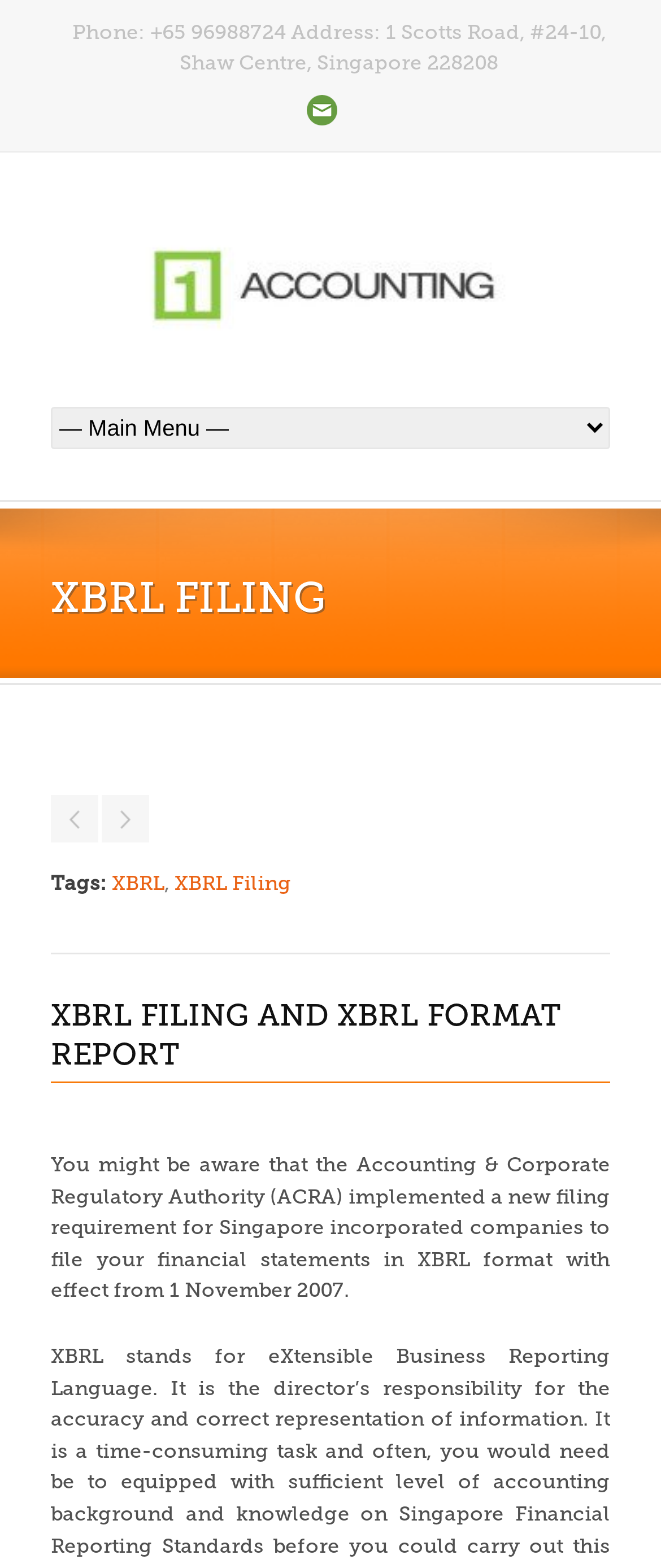Given the description of a UI element: "+65 96988724", identify the bounding box coordinates of the matching element in the webpage screenshot.

[0.227, 0.013, 0.432, 0.028]